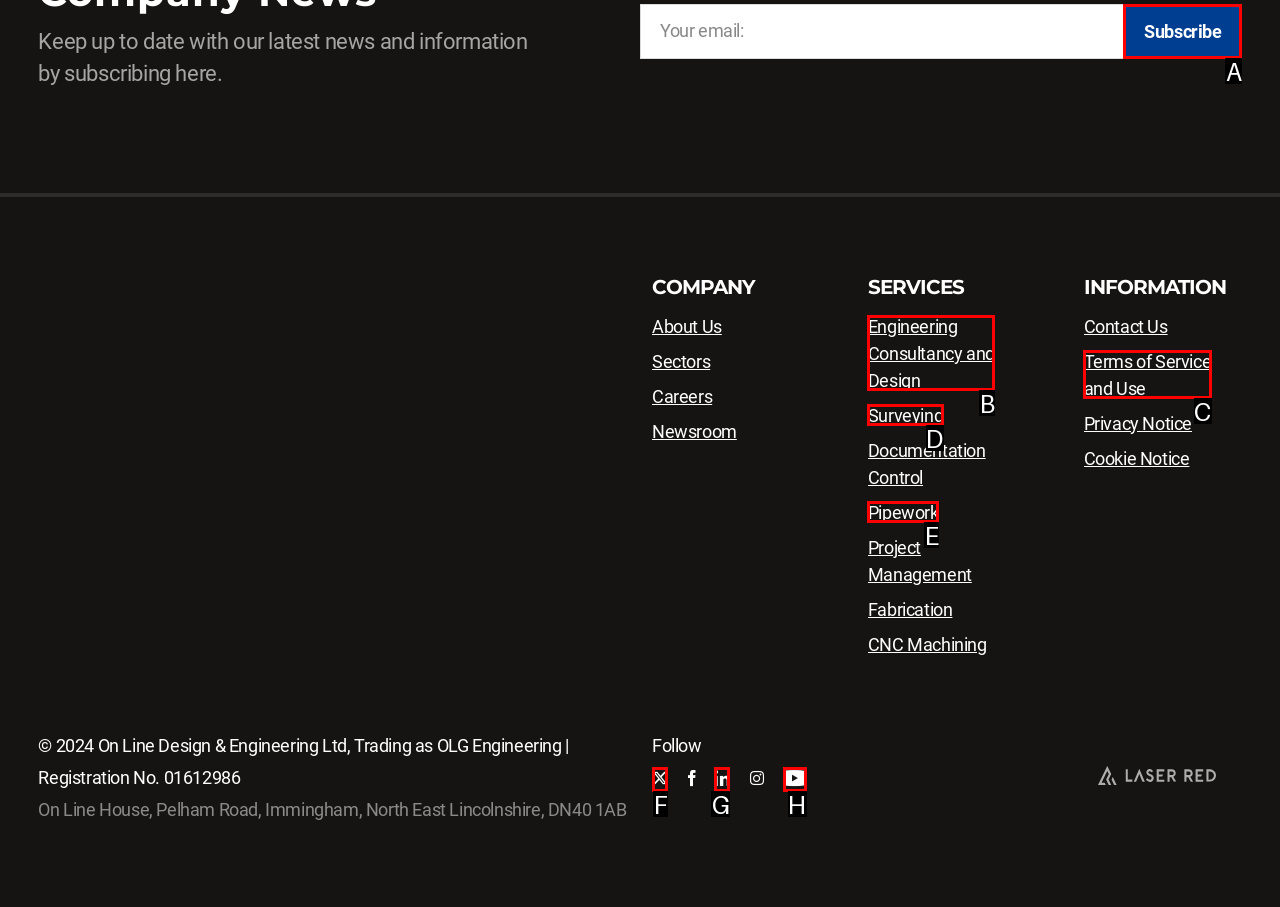Determine the HTML element to be clicked to complete the task: Subscribe to the newsletter. Answer by giving the letter of the selected option.

A